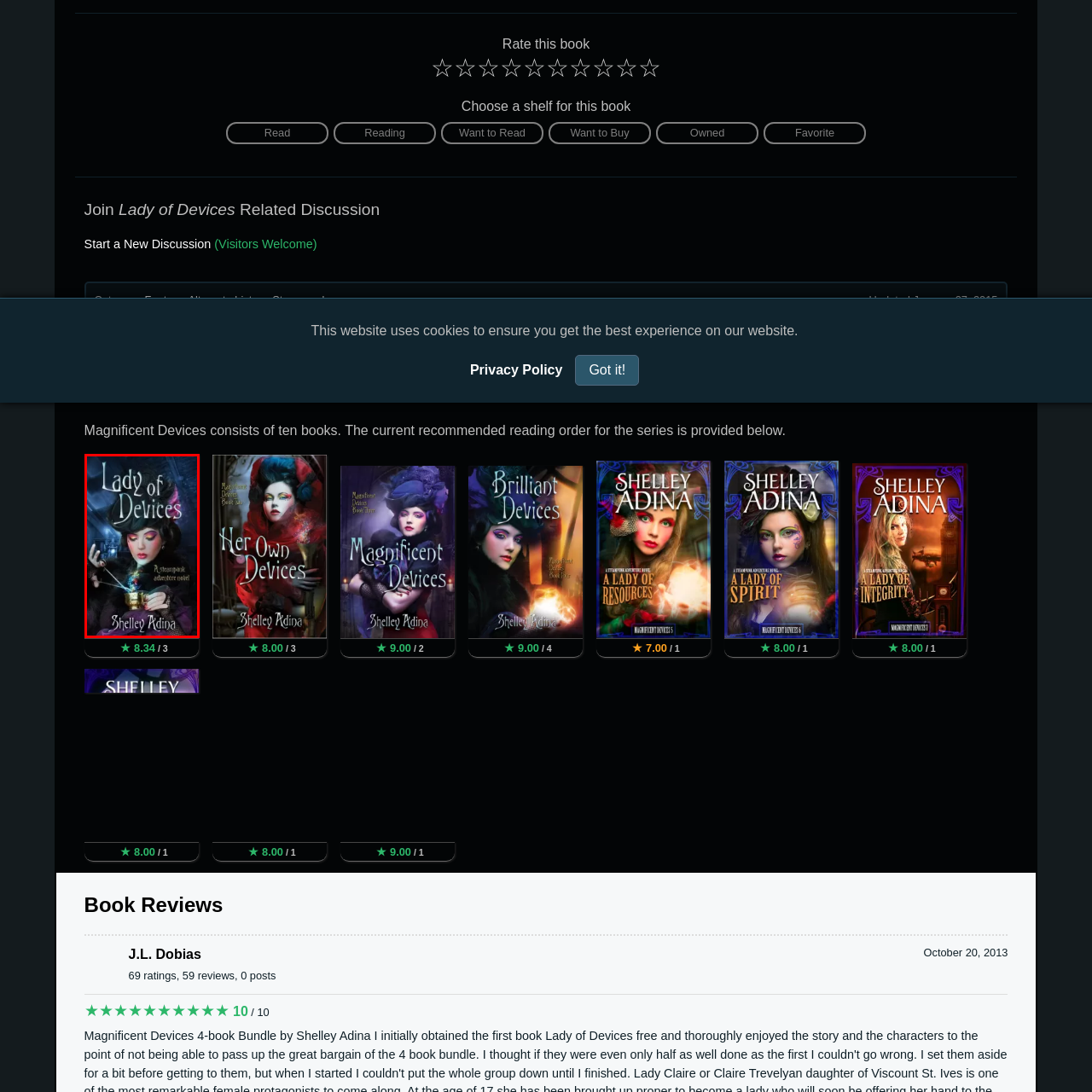Write a thorough description of the contents of the image marked by the red outline.

The image features the book cover of "Lady of Devices," written by Shelley Adina. This steampunk adventure novel showcases a beautifully illustrated character, donned in a striking dark outfit adorned with intricate accessories. She elegantly interacts with a glowing, mechanical device, which adds a mystical atmosphere to the cover. The title "Lady of Devices" is prominently displayed in an artistic font at the top, while below, the phrase "A steampunk adventure novel" hints at the thrilling narrative within. The color palette blends deep blues and purples, enhancing the enchanting feel of the cover, and inviting readers to dive into a unique world of adventure and intrigue.